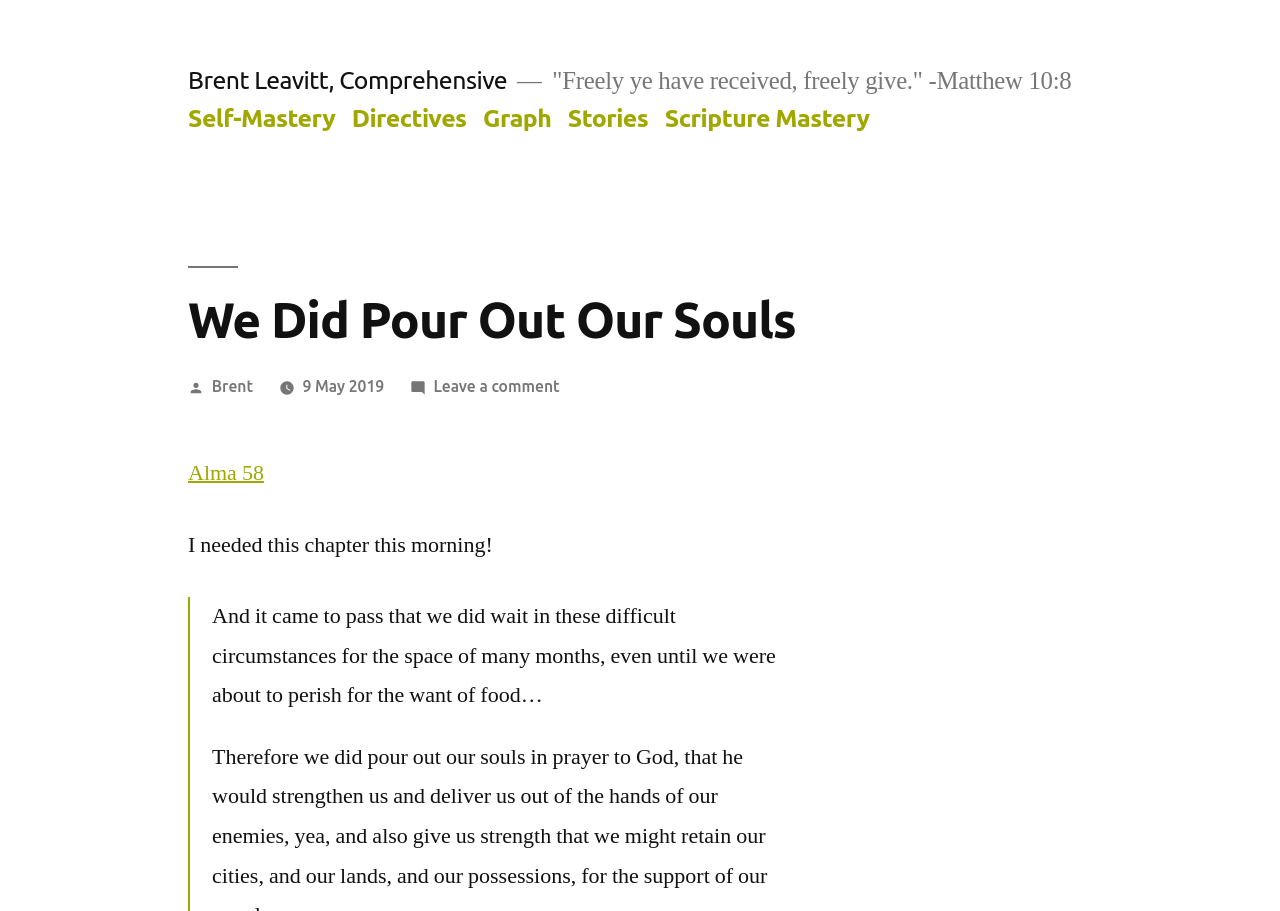Please predict the bounding box coordinates (top-left x, top-left y, bottom-right x, bottom-right y) for the UI element in the screenshot that fits the description: Self-Mastery

[0.147, 0.115, 0.262, 0.145]